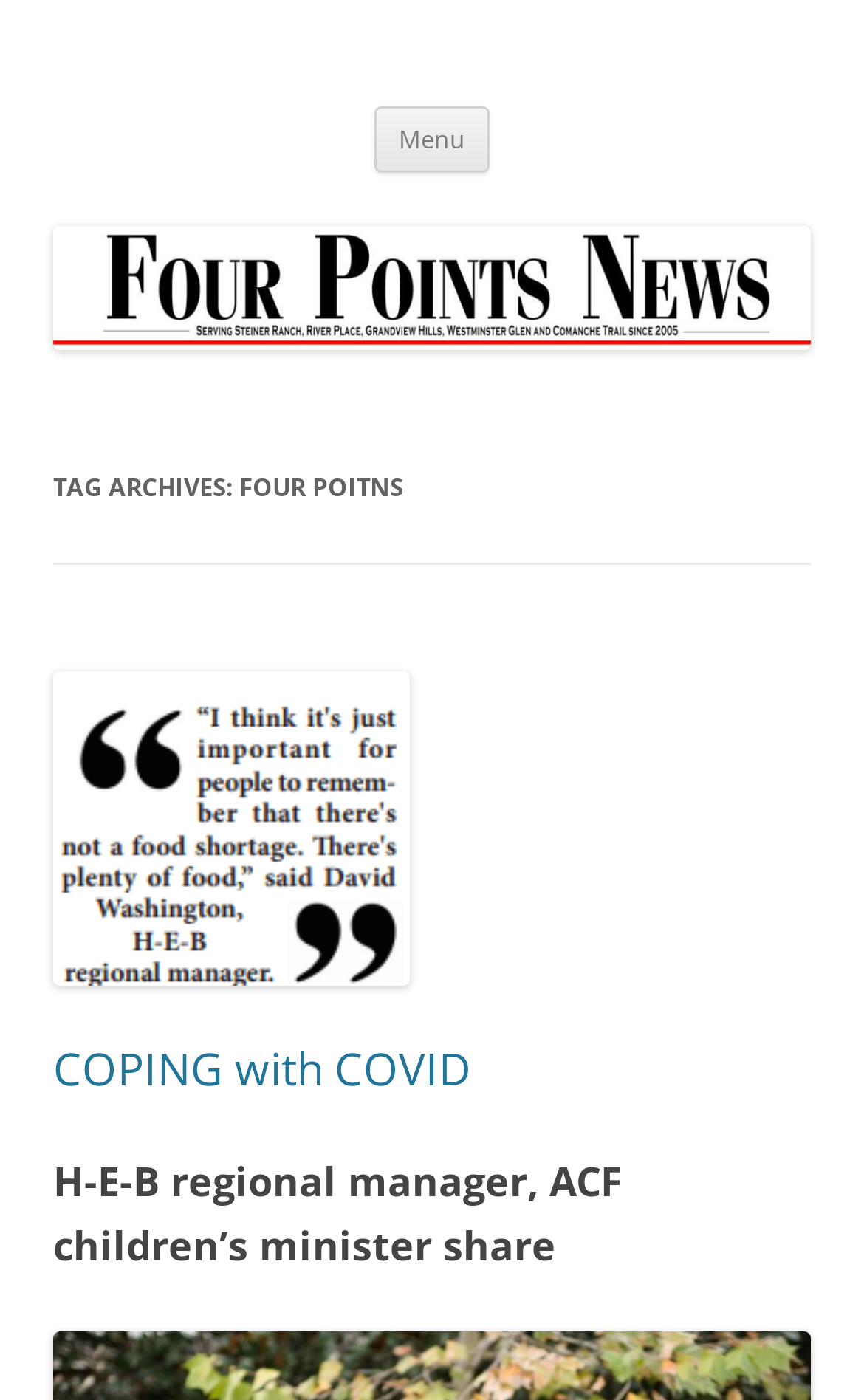What is the name of the website?
Based on the visual content, answer with a single word or a brief phrase.

Four Points News